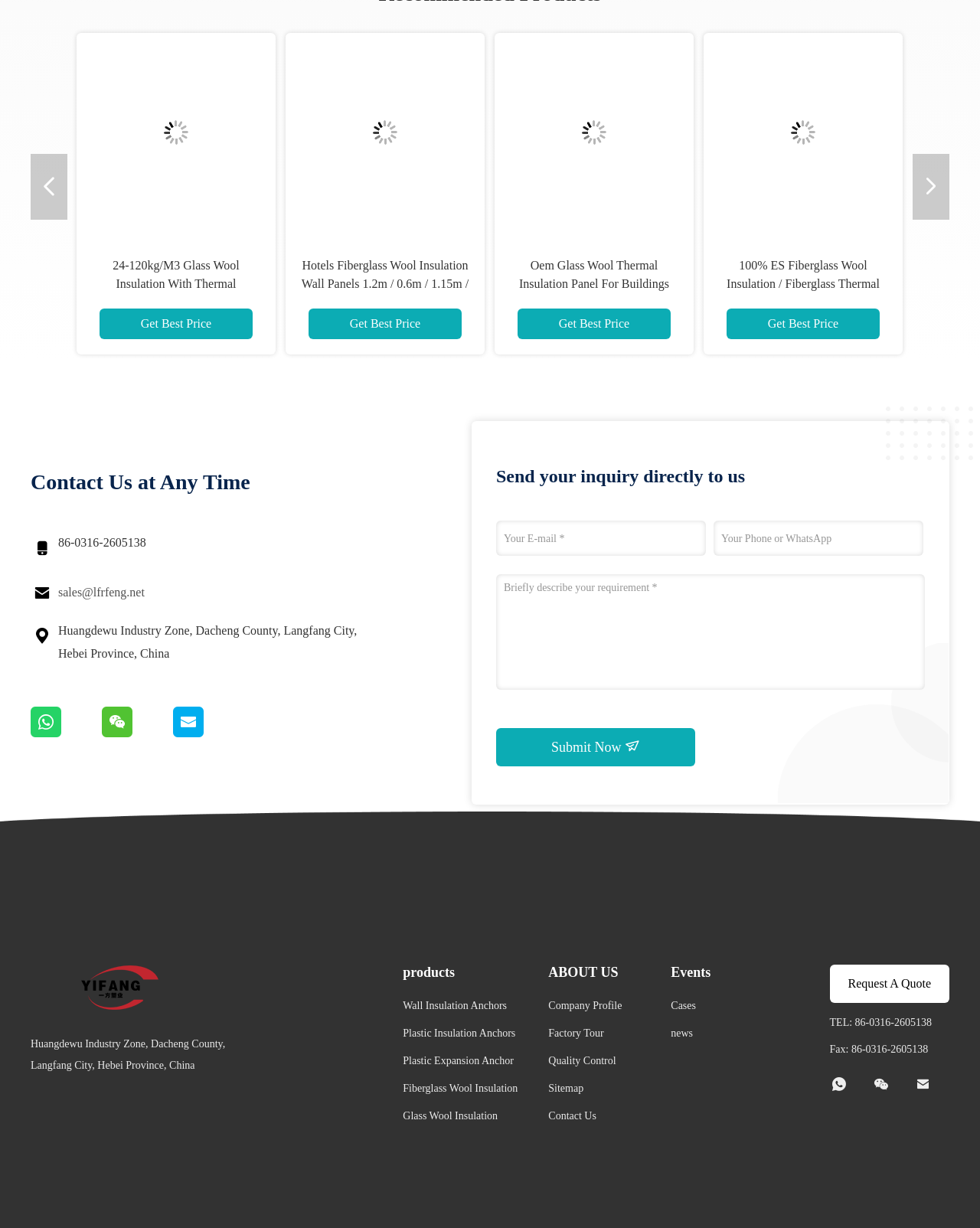What is the company's contact phone number?
Based on the visual content, answer with a single word or a brief phrase.

86-0316-2605138